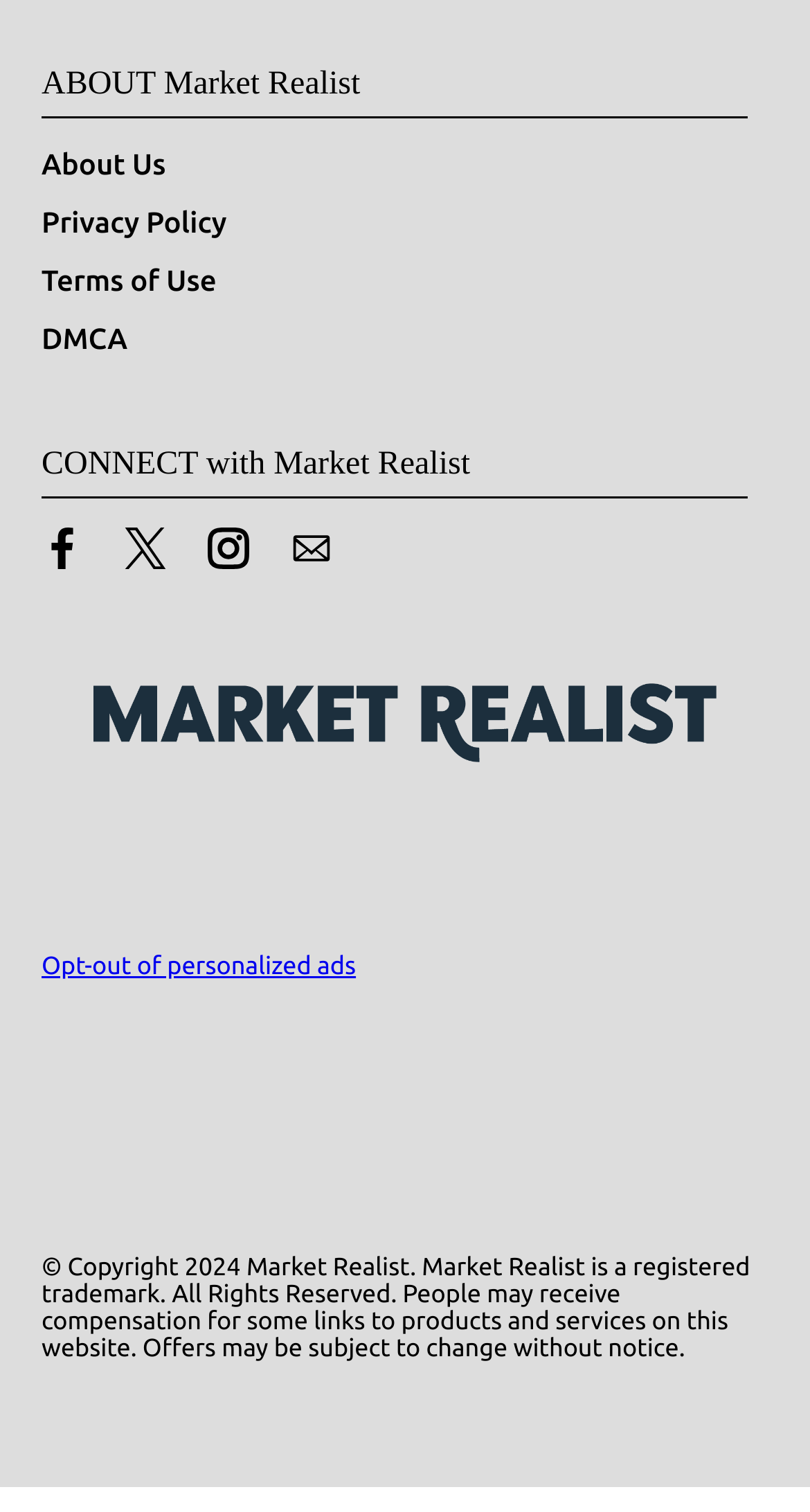Predict the bounding box of the UI element based on the description: "title="Search"". The coordinates should be four float numbers between 0 and 1, formatted as [left, top, right, bottom].

None